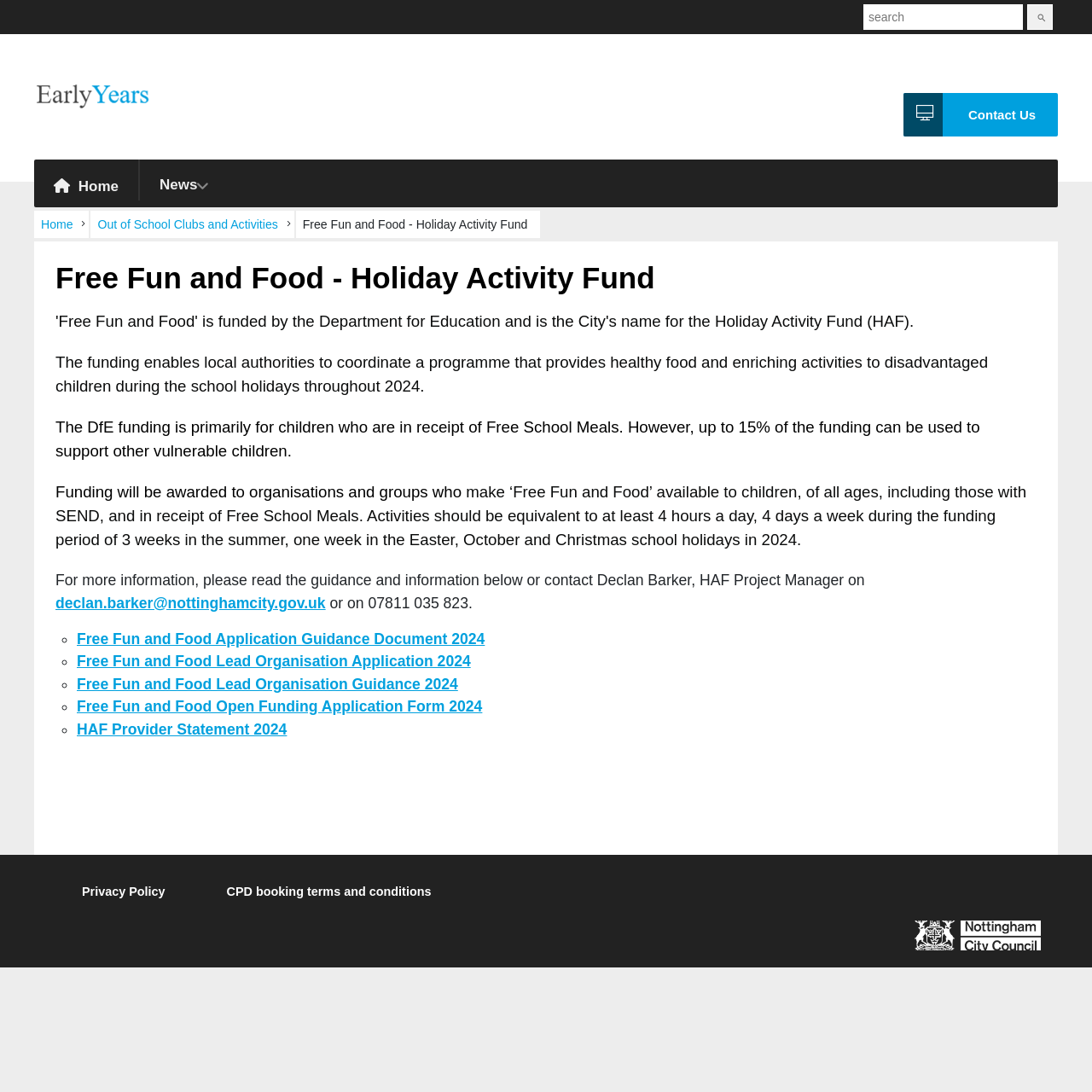Please identify the bounding box coordinates for the region that you need to click to follow this instruction: "Go to Home page".

[0.049, 0.146, 0.109, 0.185]